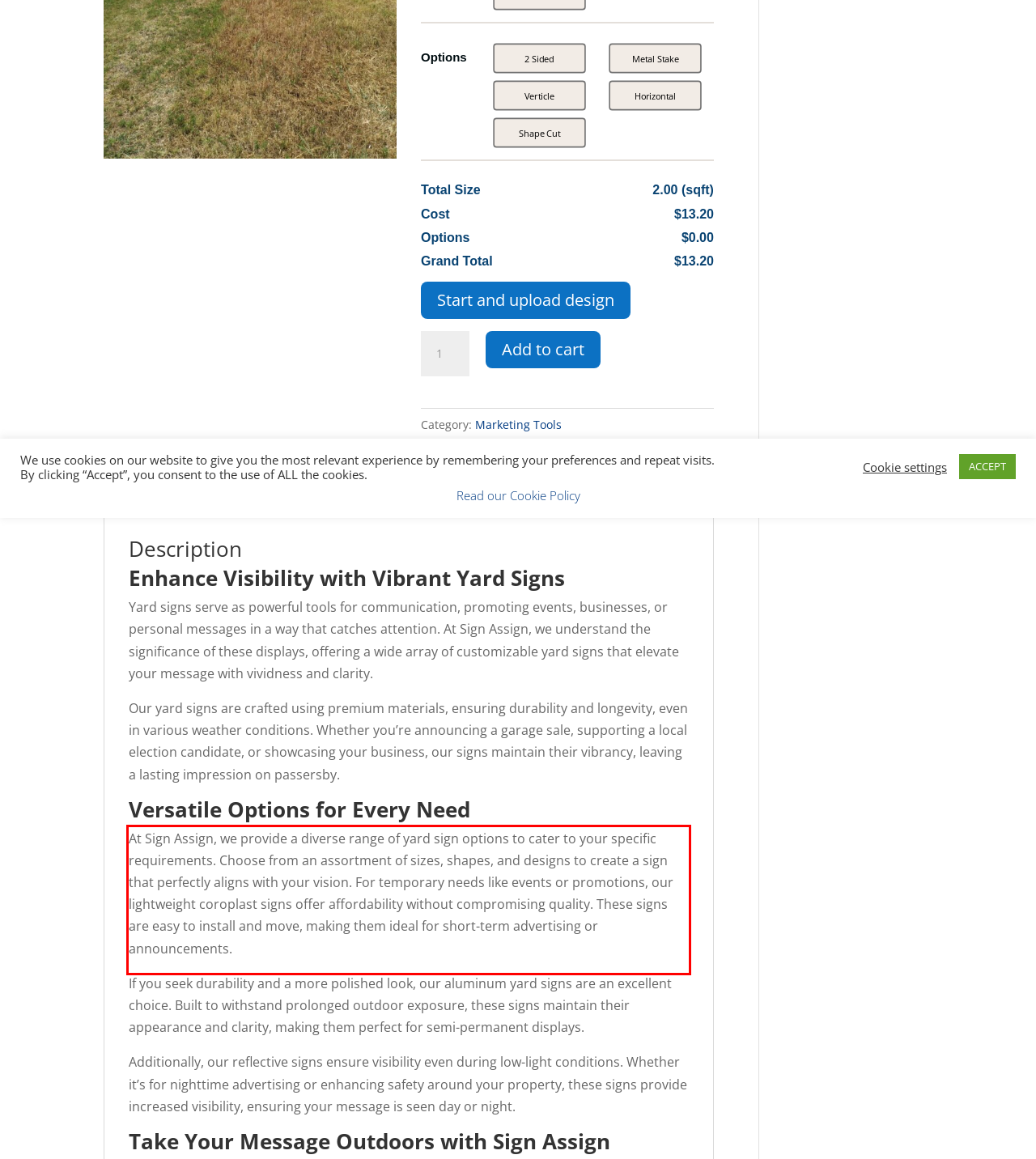Analyze the screenshot of a webpage where a red rectangle is bounding a UI element. Extract and generate the text content within this red bounding box.

At Sign Assign, we provide a diverse range of yard sign options to cater to your specific requirements. Choose from an assortment of sizes, shapes, and designs to create a sign that perfectly aligns with your vision. For temporary needs like events or promotions, our lightweight coroplast signs offer affordability without compromising quality. These signs are easy to install and move, making them ideal for short-term advertising or announcements.